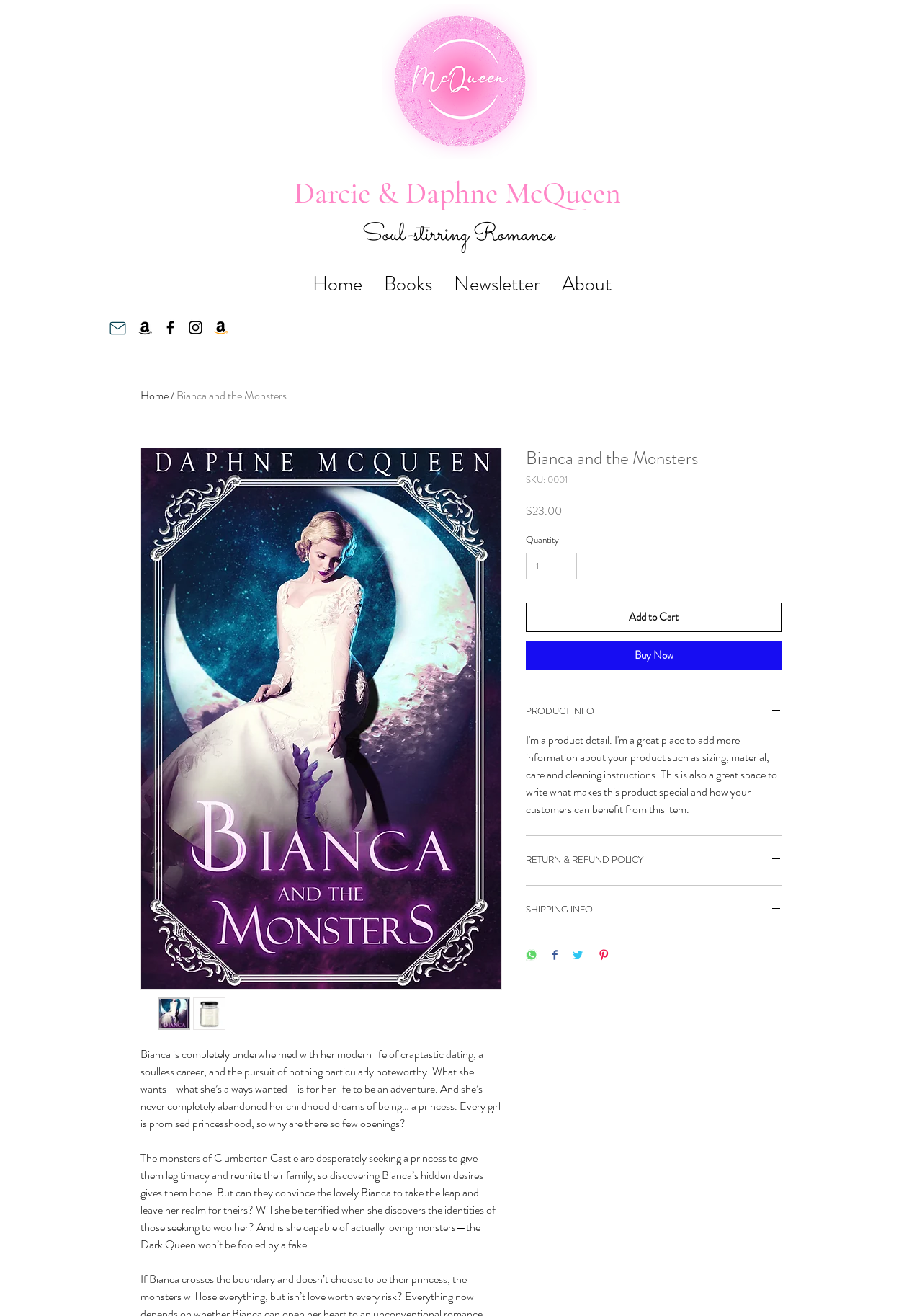Please give a succinct answer using a single word or phrase:
What do the monsters of Clumberton Castle want?

a princess